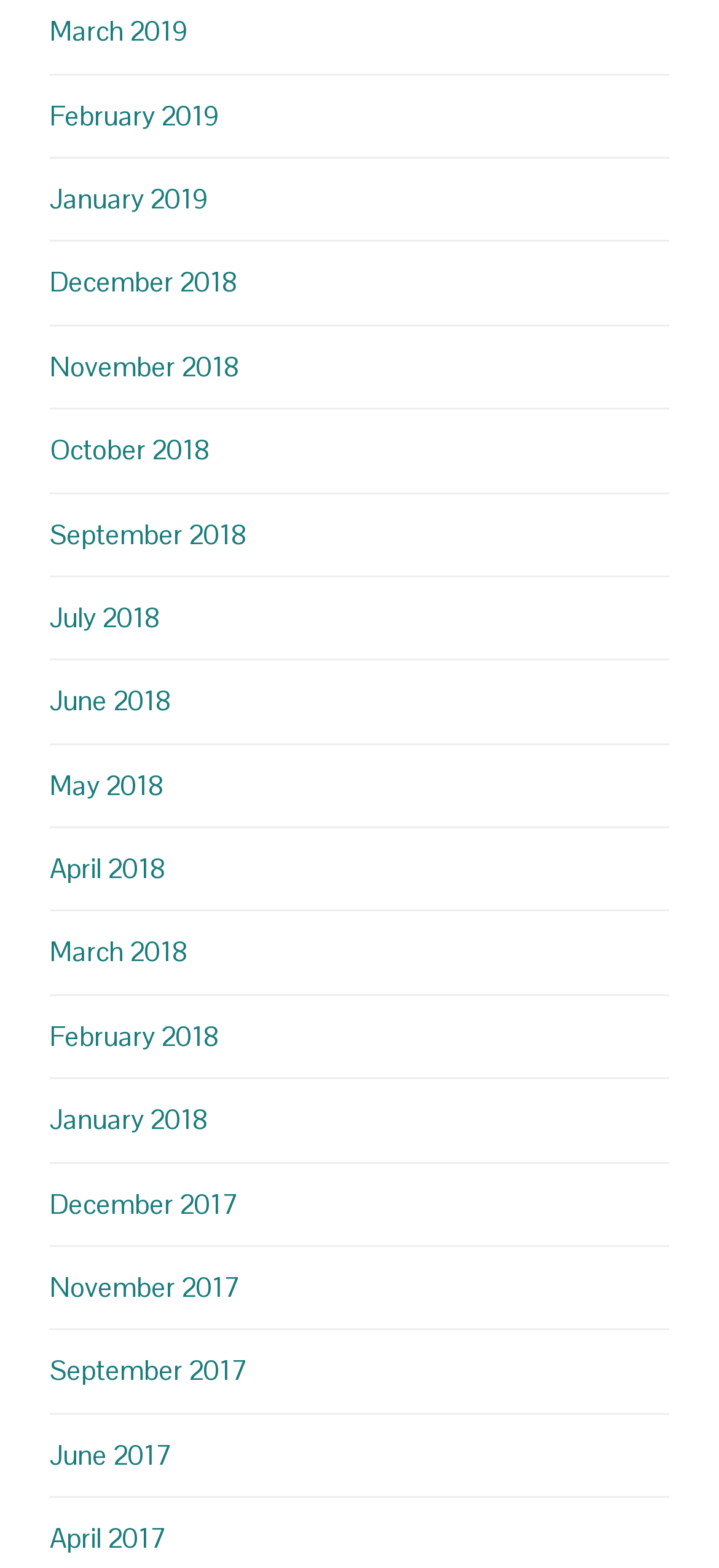How many months are listed?
Please respond to the question with a detailed and informative answer.

I counted the number of links on the webpage, each representing a month, and found 24 links.